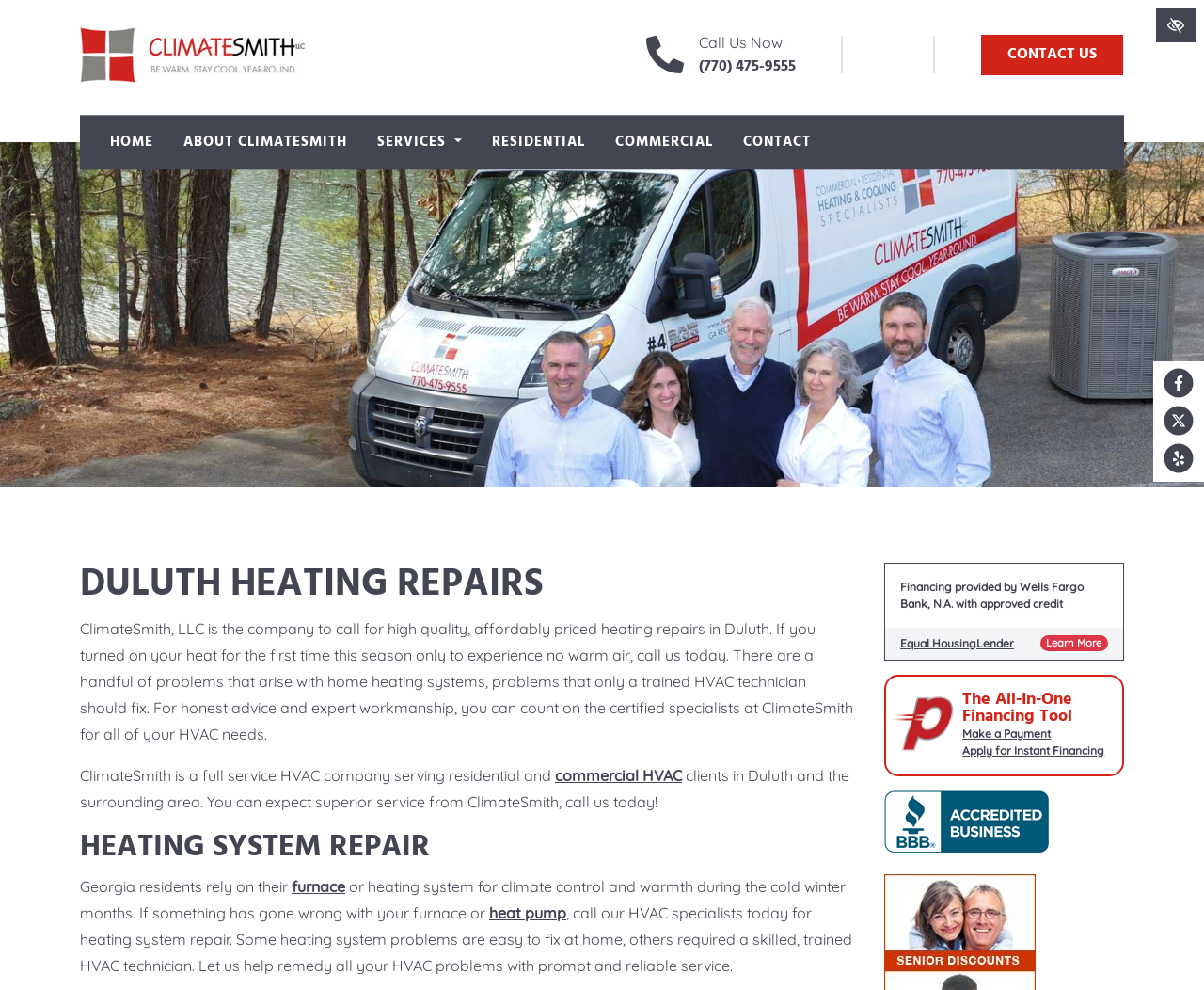Locate the primary heading on the webpage and return its text.

DULUTH HEATING REPAIRS